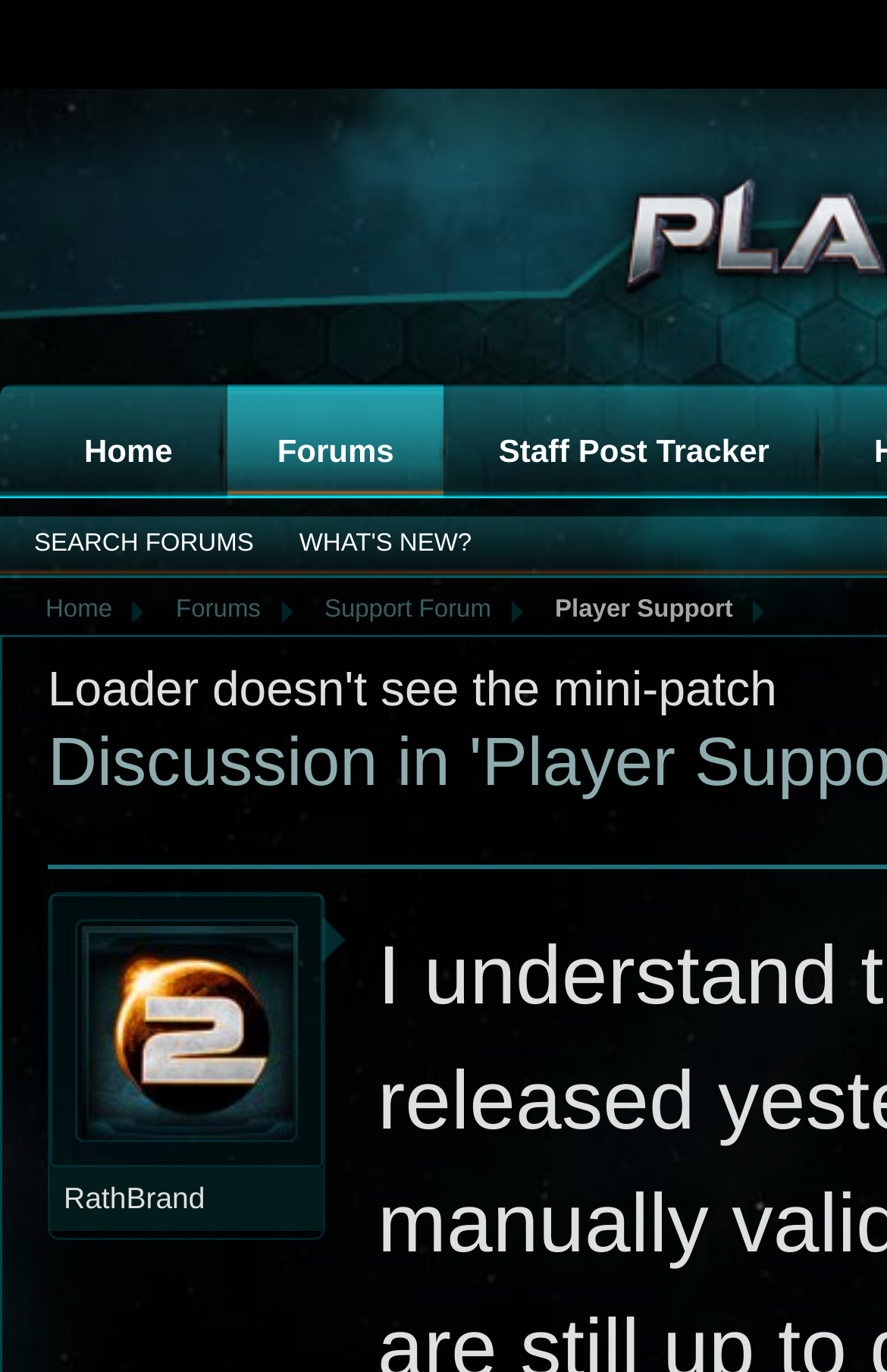Explain the webpage in detail, including its primary components.

The webpage appears to be a forum discussion page, specifically a thread on the PlanetSide 2 Forums. At the top, there is a link to the username "TSR-ThomasN" followed by a comma and a link to the date "Jan 7, 2015". Below this, there is a heading with the username "RathBrand". 

To the left of the heading, there is a link with no text, possibly an icon or avatar. The heading "RathBrand" is also a link. Within the "RathBrand" section, there is a prominent text "FIXED!".

The main content of the webpage, which is not explicitly described in the accessibility tree, is likely a discussion thread related to the topic "Loader doesn't see the mini-patch" as indicated by the root element title.